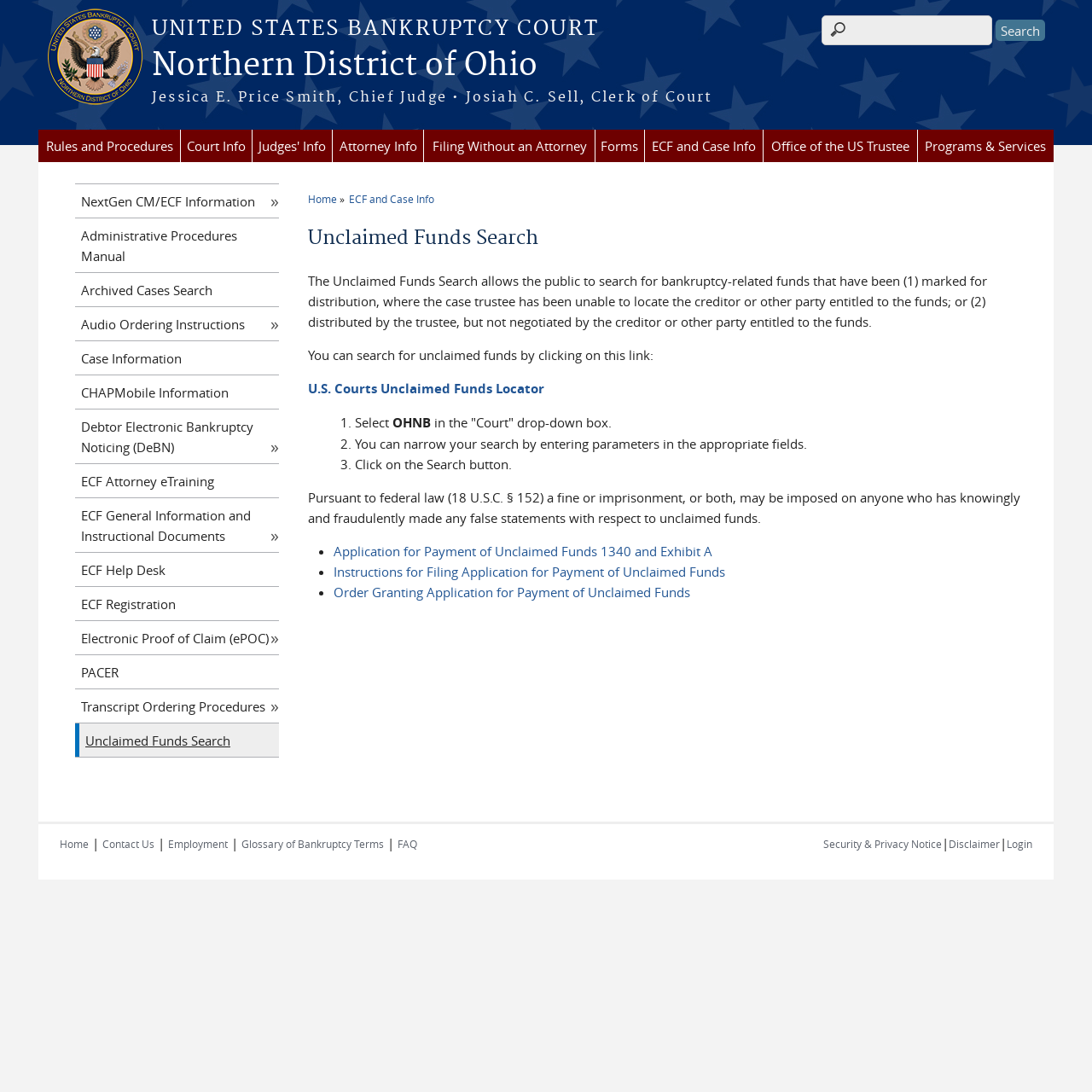Give a one-word or one-phrase response to the question:
What is the consequence of making false statements with respect to unclaimed funds?

Fine or imprisonment, or both